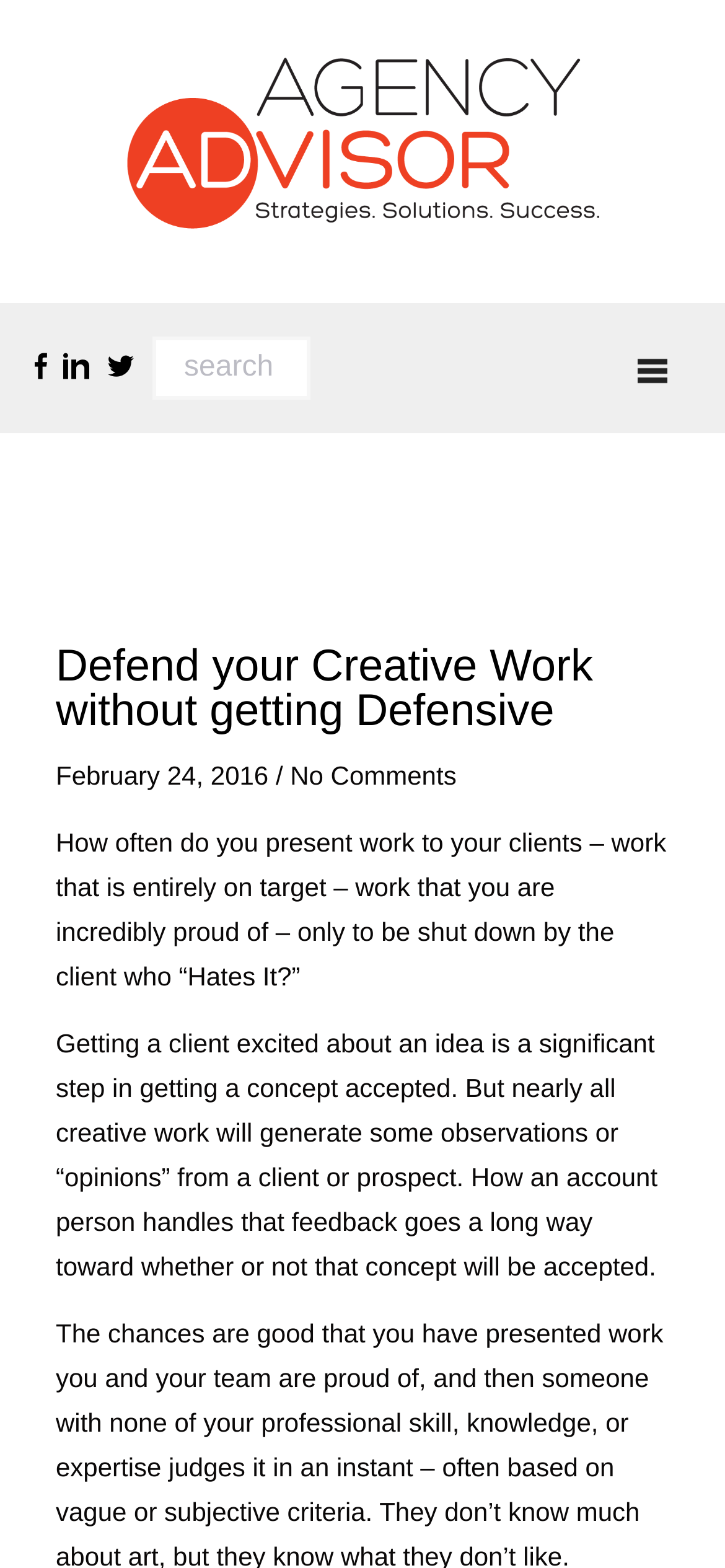What is the purpose of the search box?
Refer to the image and give a detailed answer to the query.

The purpose of the search box can be inferred from its label 'search' and its location on the webpage, suggesting that it is meant to allow users to search for content on the website.